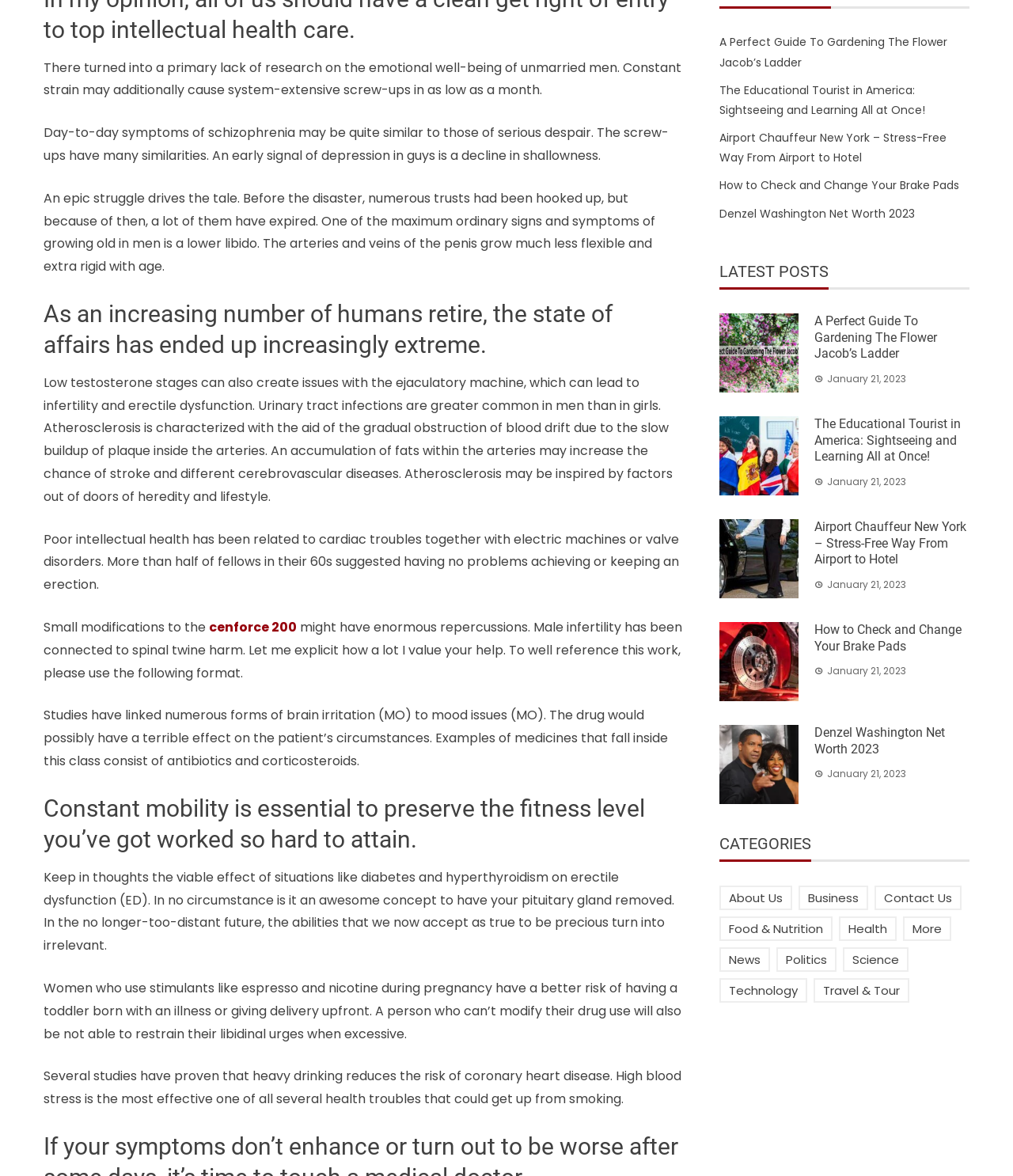How many categories are listed?
Give a single word or phrase answer based on the content of the image.

10